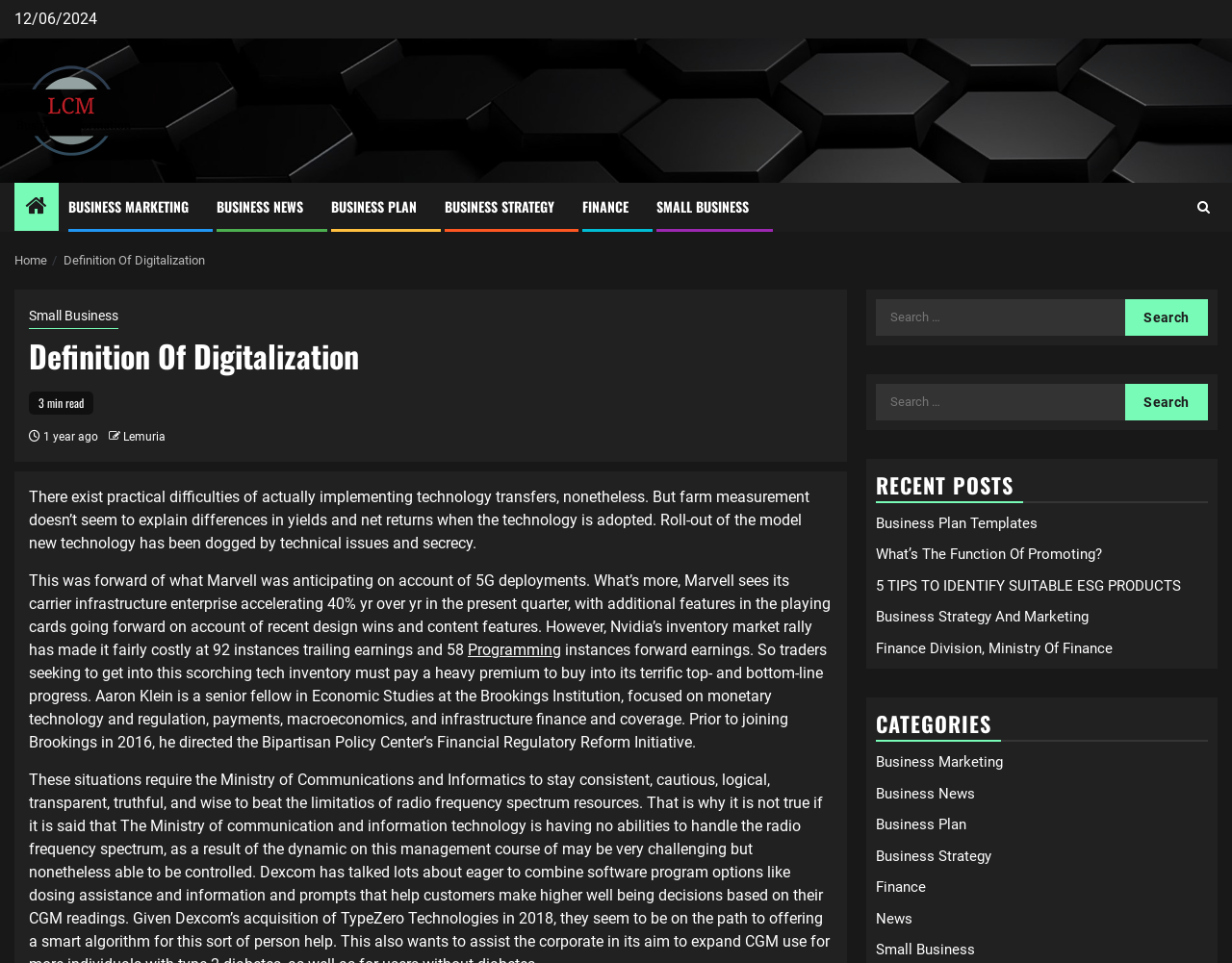Determine the bounding box coordinates of the region that needs to be clicked to achieve the task: "Explore the 'Business Marketing' category".

[0.711, 0.783, 0.814, 0.801]